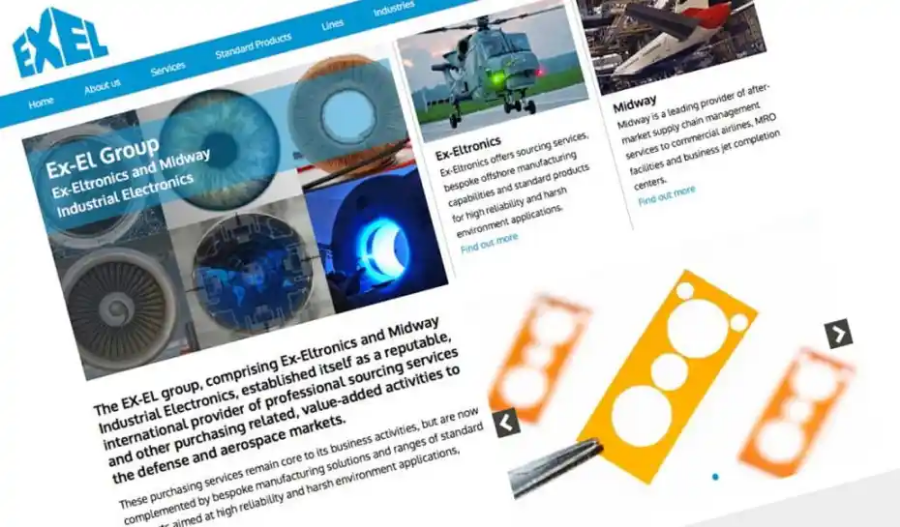What sectors does Ex-EL provide services to?
Answer the question with a single word or phrase, referring to the image.

Defense and aerospace